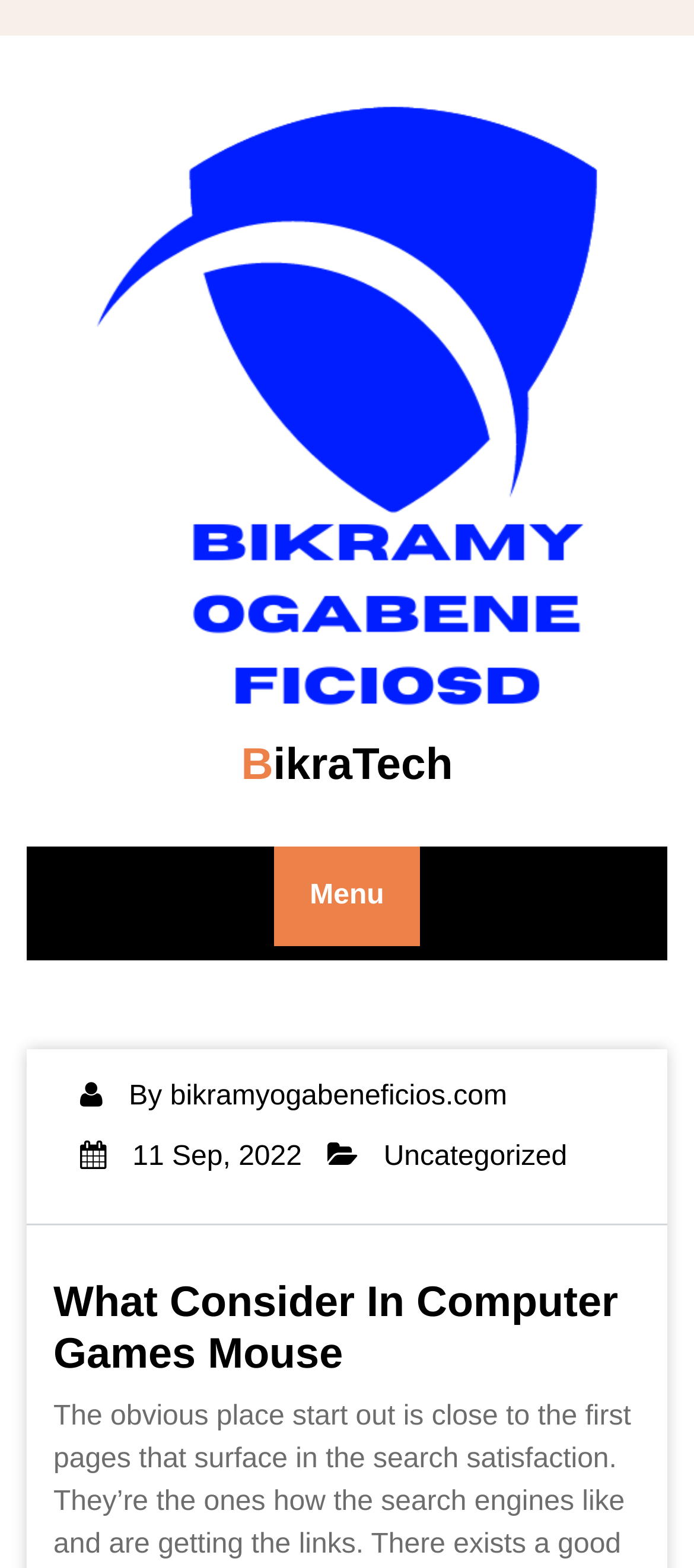What is the name of the website?
Based on the screenshot, respond with a single word or phrase.

BikraTech